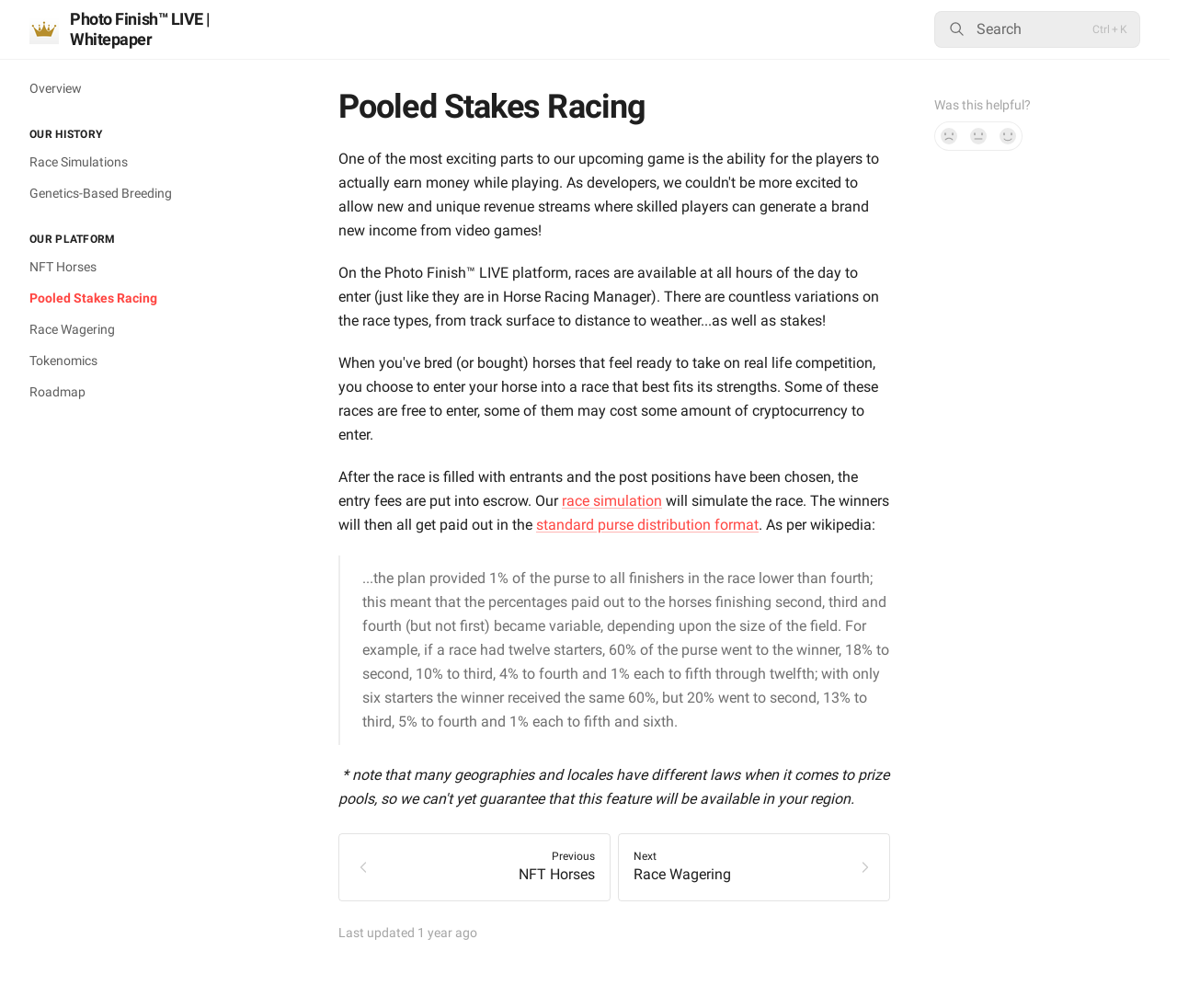Please give the bounding box coordinates of the area that should be clicked to fulfill the following instruction: "Learn more about 'race simulation'". The coordinates should be in the format of four float numbers from 0 to 1, i.e., [left, top, right, bottom].

[0.477, 0.488, 0.562, 0.505]